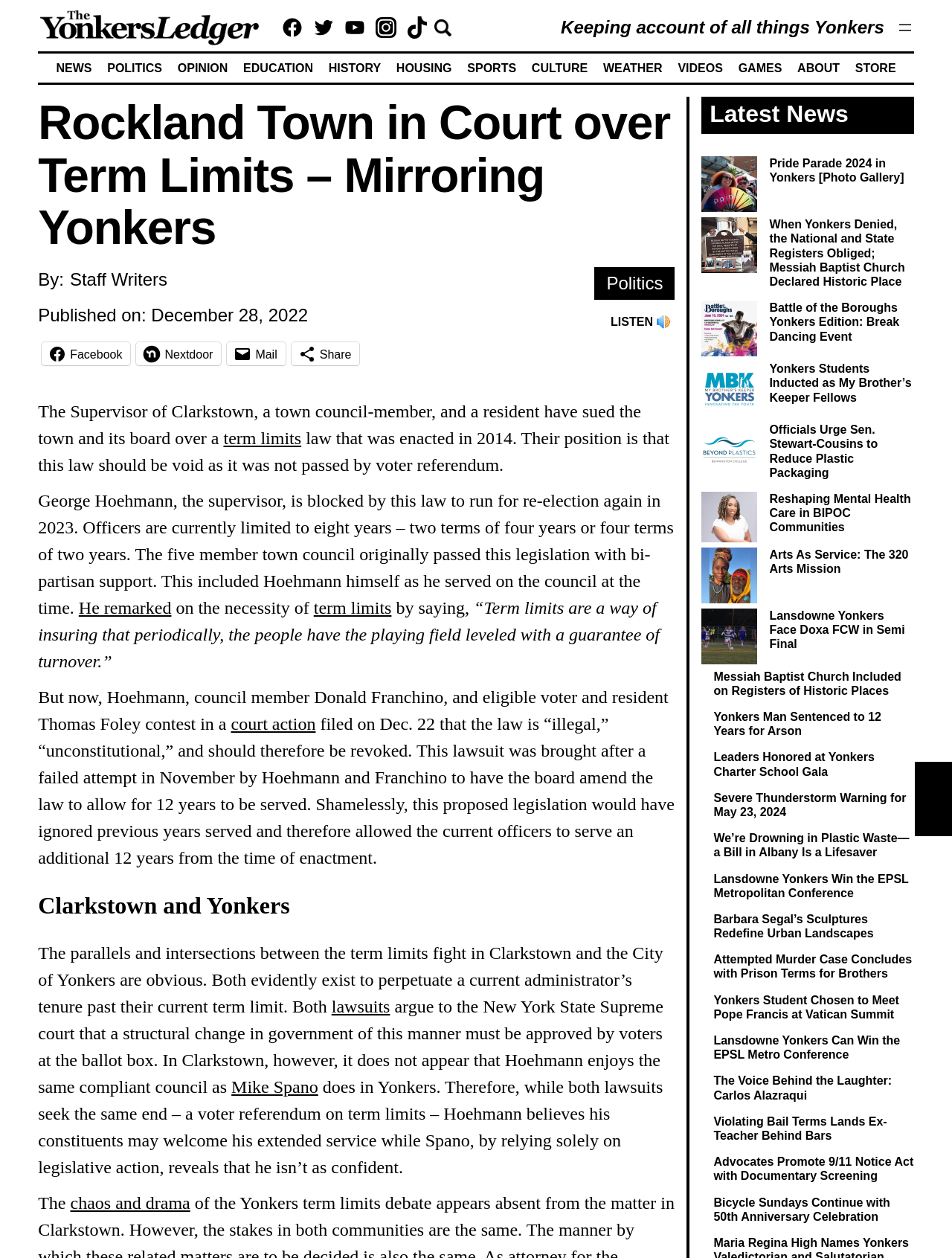Please provide a one-word or phrase answer to the question: 
What is the name of the town in court over term limits?

Clarkstown